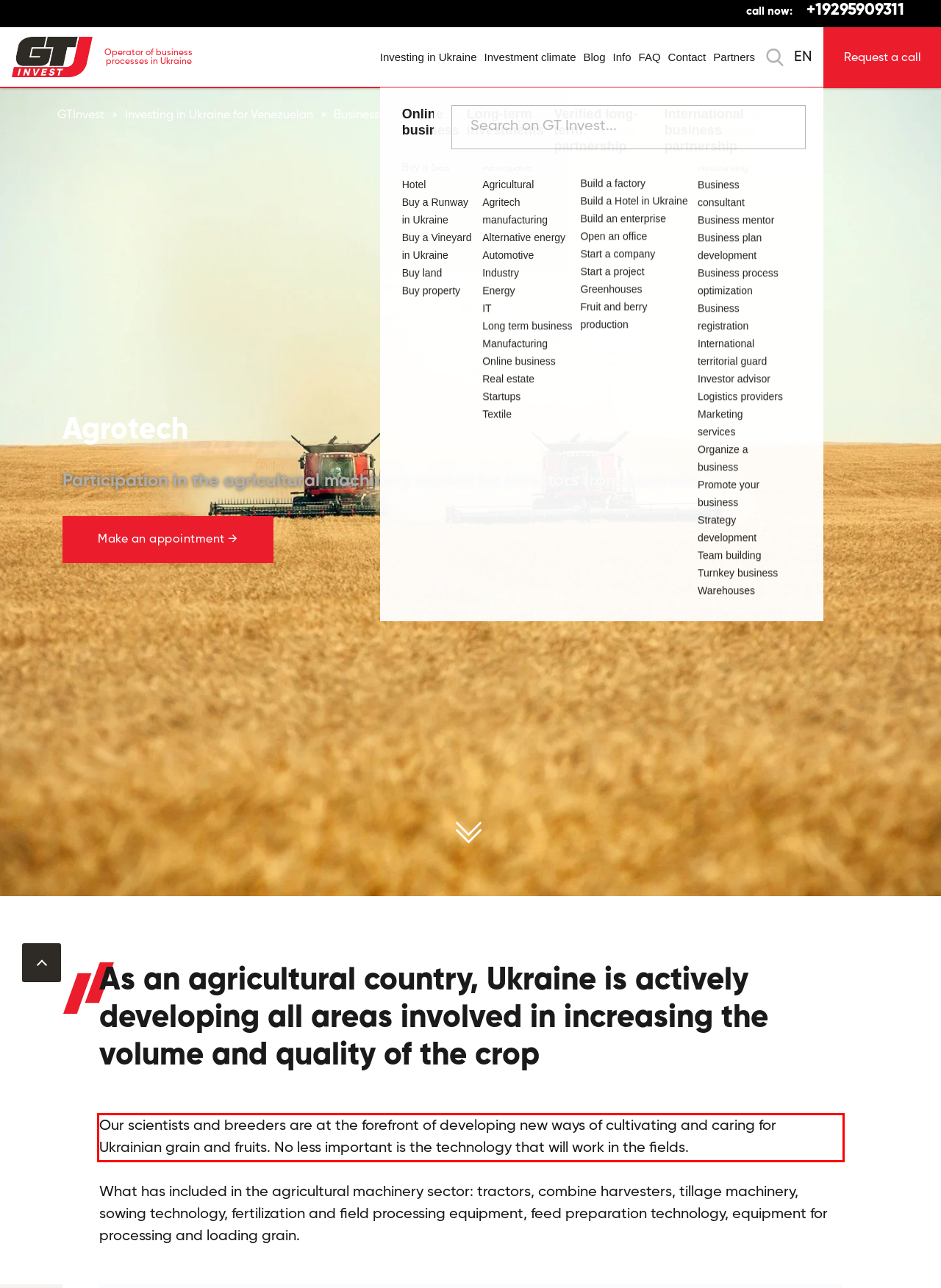You have a screenshot of a webpage where a UI element is enclosed in a red rectangle. Perform OCR to capture the text inside this red rectangle.

Our scientists and breeders are at the forefront of developing new ways of cultivating and caring for Ukrainian grain and fruits. No less important is the technology that will work in the fields.